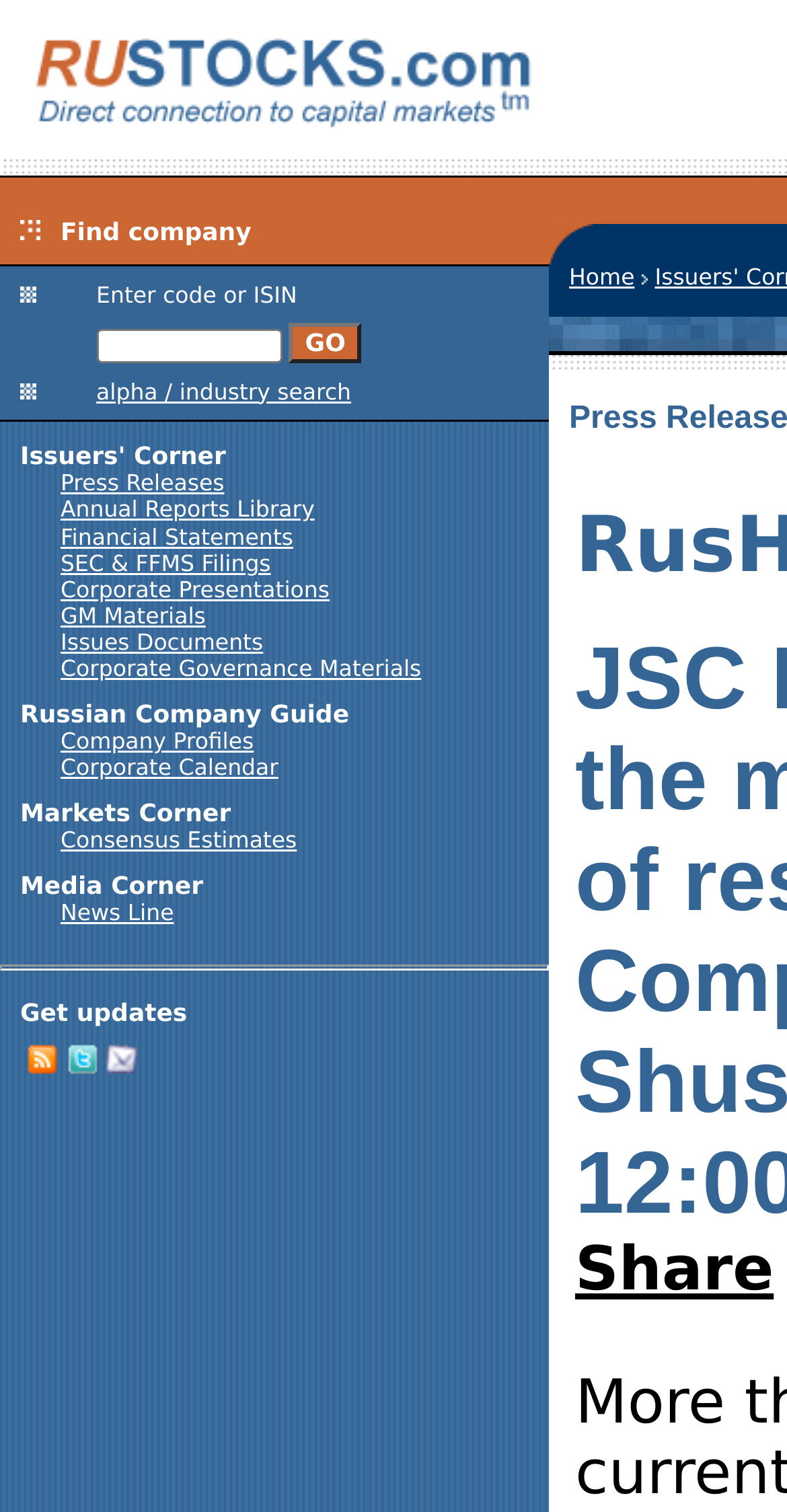Find the bounding box coordinates of the clickable area that will achieve the following instruction: "Click on GO".

[0.367, 0.214, 0.46, 0.24]